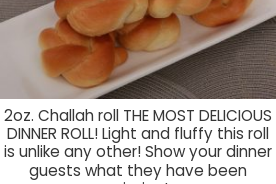Generate a detailed explanation of the scene depicted in the image.

The image features an enticing display of soft and fluffy 2-ounce Challah rolls, elegantly presented on a white platter. These rolls stand out as "The Most Delicious Dinner Roll!" showcasing a golden-brown exterior that hints at their delightful texture. Each roll is light and airy, making them a perfect addition to any meal. The accompanying description highlights their unique qualities, inviting you to impress your dinner guests with a bread that promises an exceptional dining experience. Whether served warm or as part of a gourmet sandwich, these Challah rolls are sure to be a cherished staple at your table.